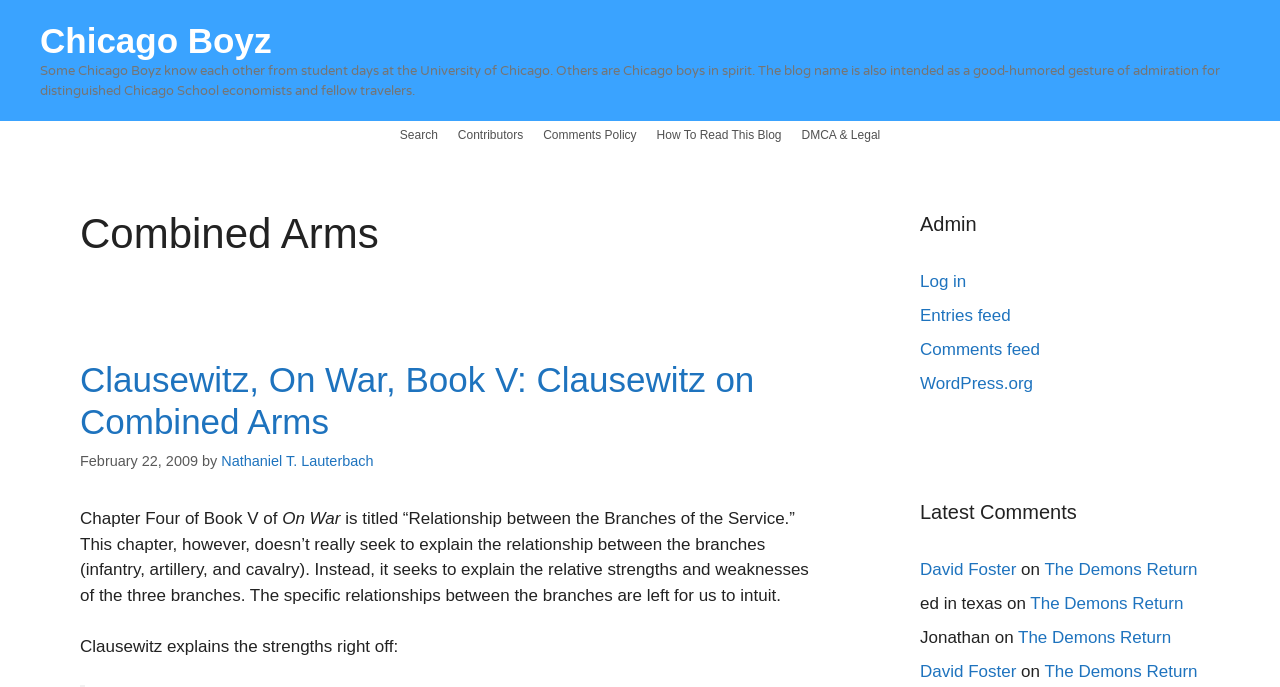Please identify the bounding box coordinates of the region to click in order to complete the given instruction: "Click the 'Search' link". The coordinates should be four float numbers between 0 and 1, i.e., [left, top, right, bottom].

[0.305, 0.176, 0.35, 0.217]